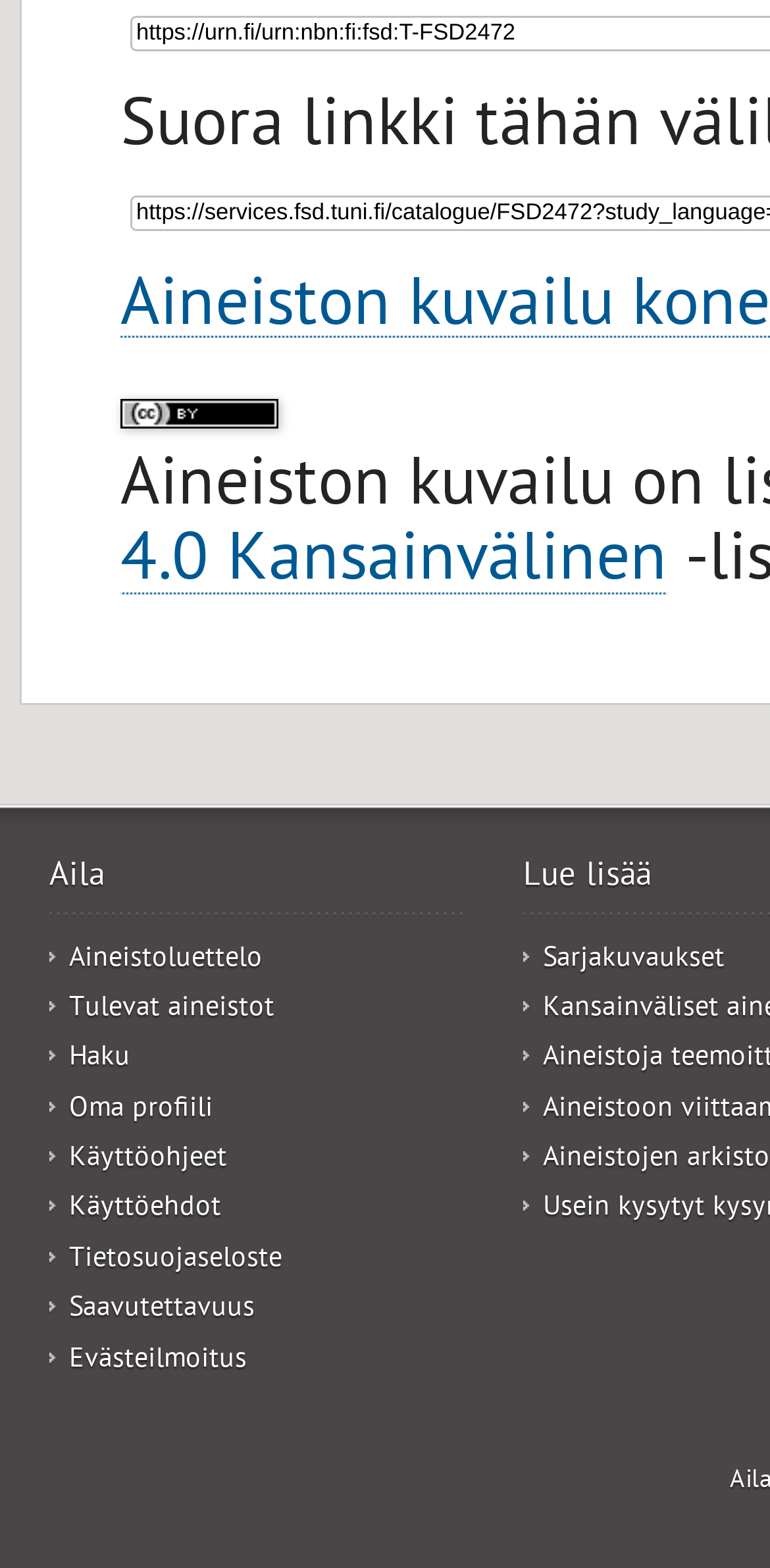Please mark the clickable region by giving the bounding box coordinates needed to complete this instruction: "Read more about Creative Commons License".

[0.679, 0.548, 0.846, 0.573]